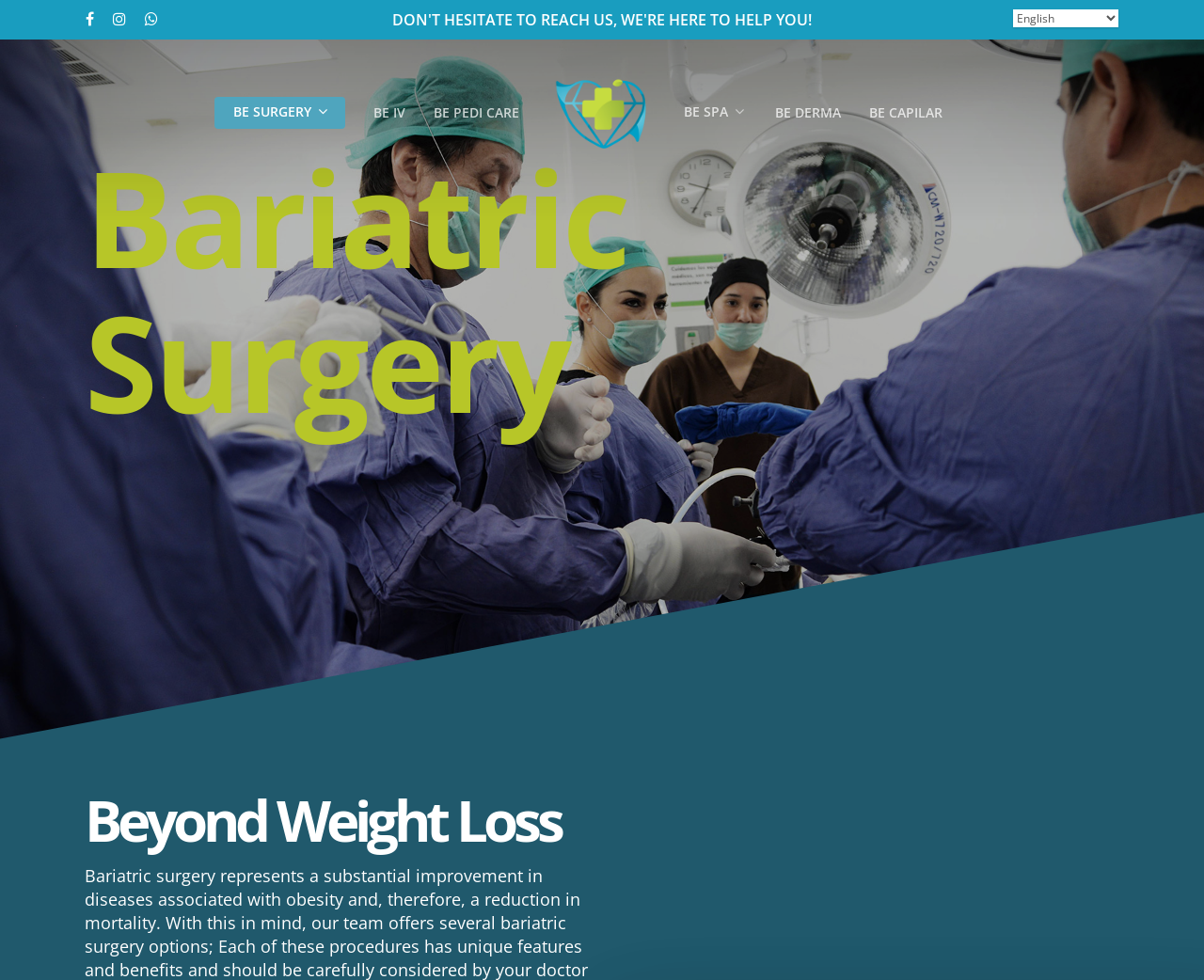Detail the features and information presented on the webpage.

The webpage is about Cosmetic Surgery in México, specifically focusing on Bariatric Surgery. At the top left, there are three social media links represented by icons. Below these icons, a prominent call-to-action link "DON'T HESITATE TO REACH US, WE'RE HERE TO HELP YOU!" is displayed. To the right of this link, a language selection combobox is available.

In the middle of the page, a large logo "Cosmetic Surgery in México | Cosmetic Surgery México" is displayed, accompanied by two identical images. Below the logo, there are five links to different services: "BE SURGERY", "BE IV", "BE PEDI CARE", "BE SPA", and "BE DERMA", followed by "BE CAPILAR". These links are arranged horizontally, taking up most of the page width.

A large background image spans the entire width of the page, starting from the middle and extending to the bottom. On top of this image, two headings are displayed: "Bariatric Surgery" at the top and "Beyond Weight Loss" at the bottom. At the bottom right, there are three more social media links, each represented by a duplicated icon.

Overall, the webpage is organized into distinct sections, with clear headings and prominent calls-to-action, making it easy to navigate and understand the services offered.